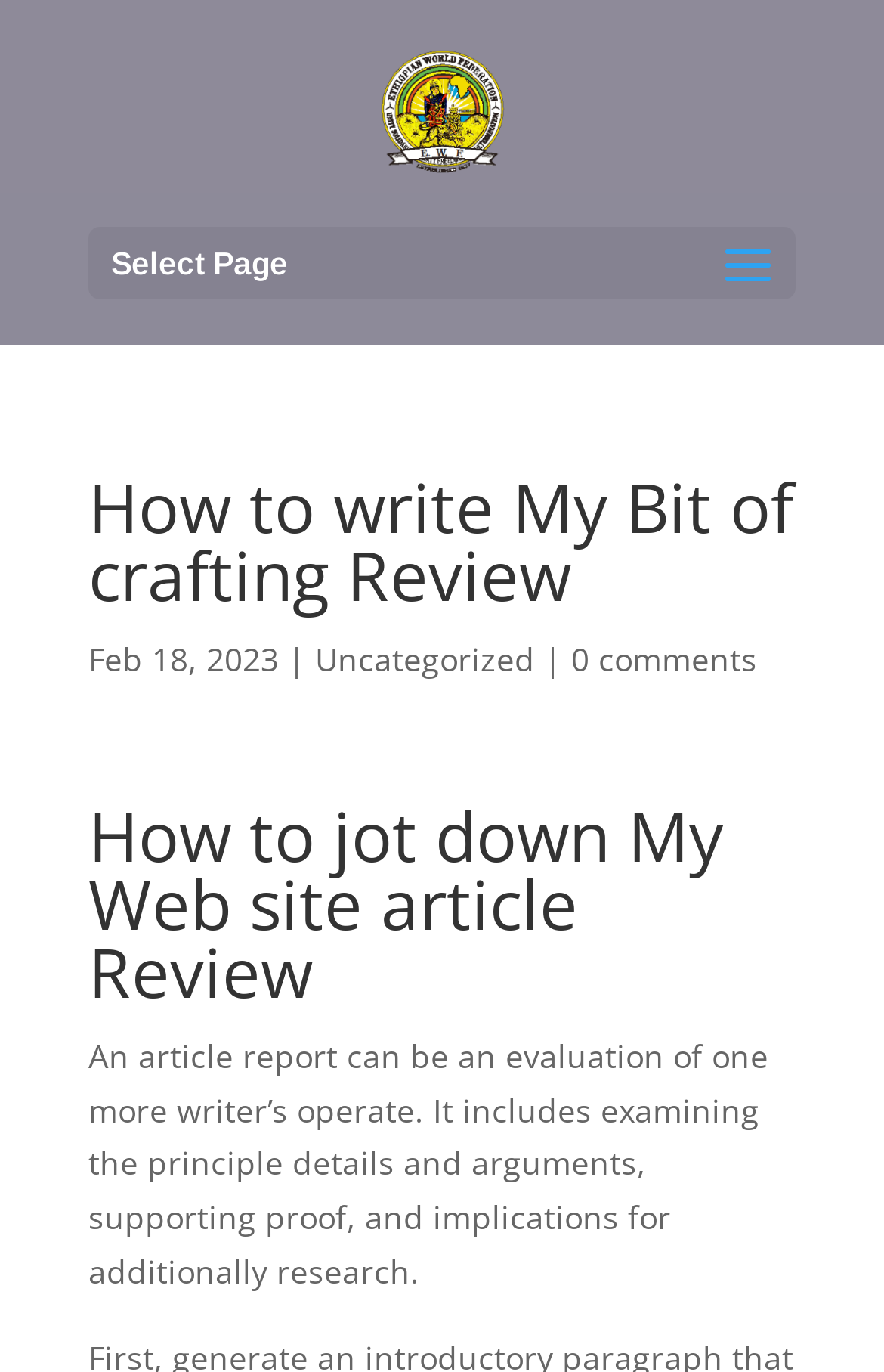Extract the main title from the webpage.

How to write My Bit of crafting Review